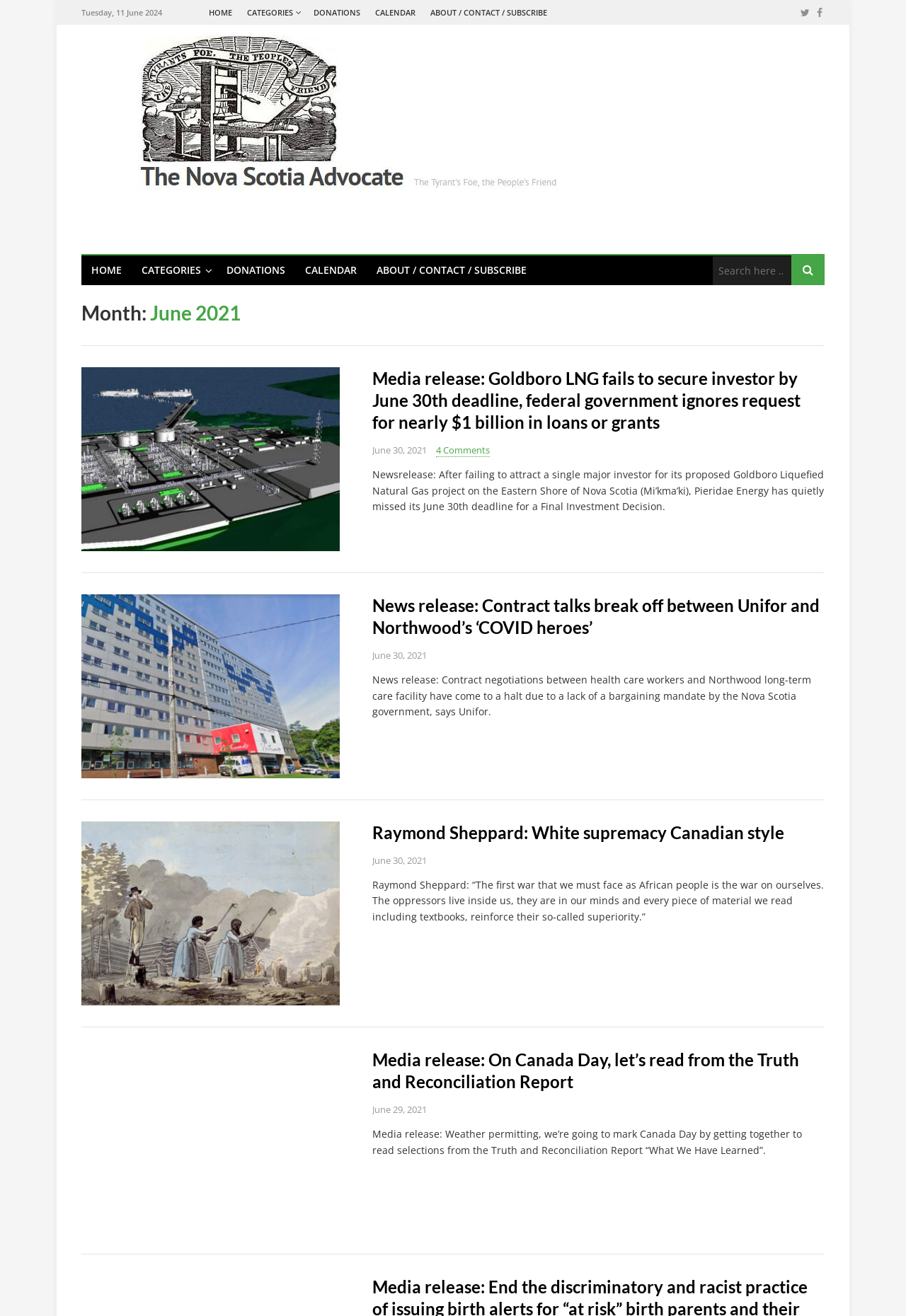What is the date of the first news release?
From the image, respond using a single word or phrase.

Wednesday, June 30, 2021